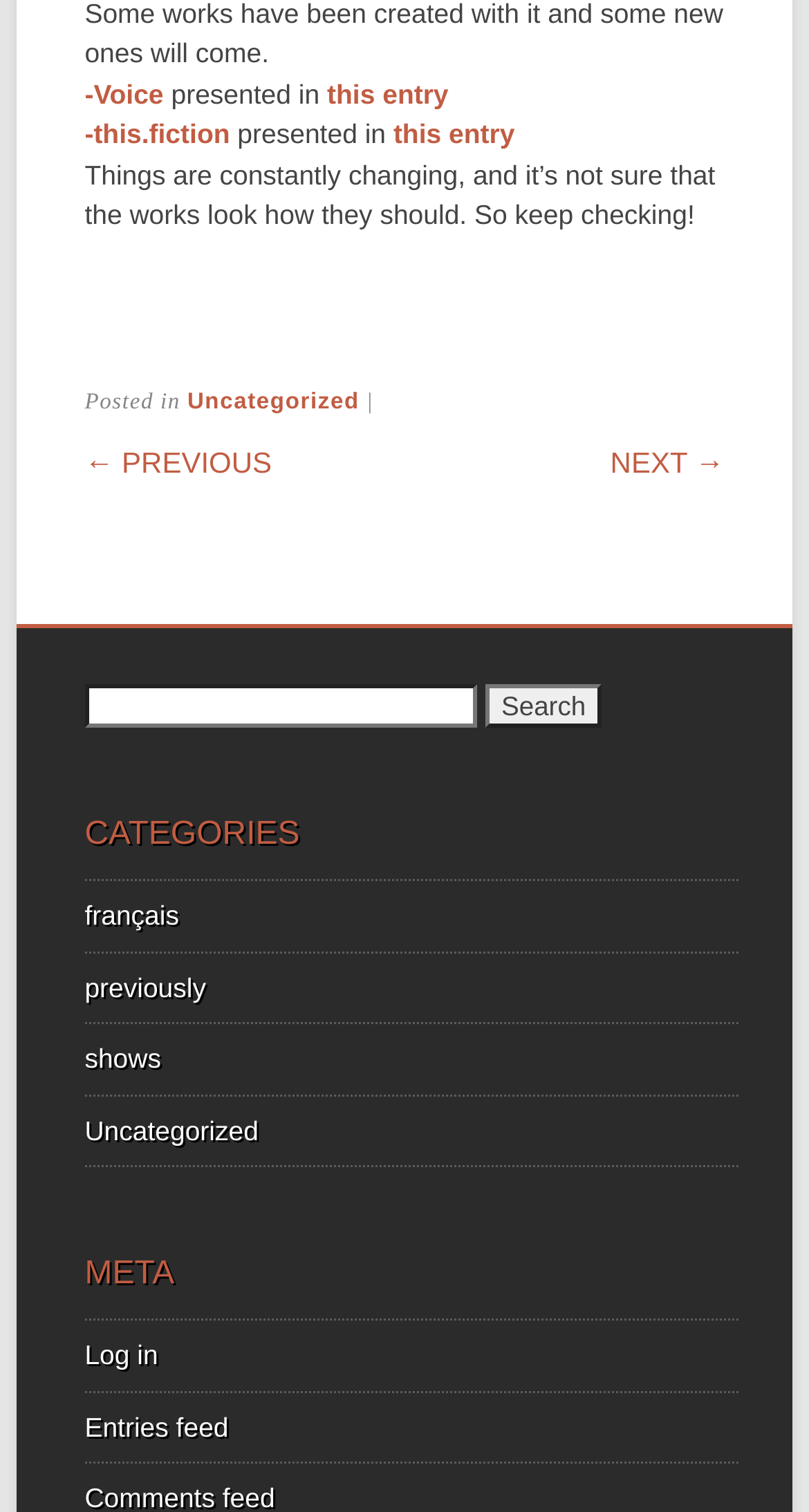Please specify the coordinates of the bounding box for the element that should be clicked to carry out this instruction: "Go to previous post". The coordinates must be four float numbers between 0 and 1, formatted as [left, top, right, bottom].

None